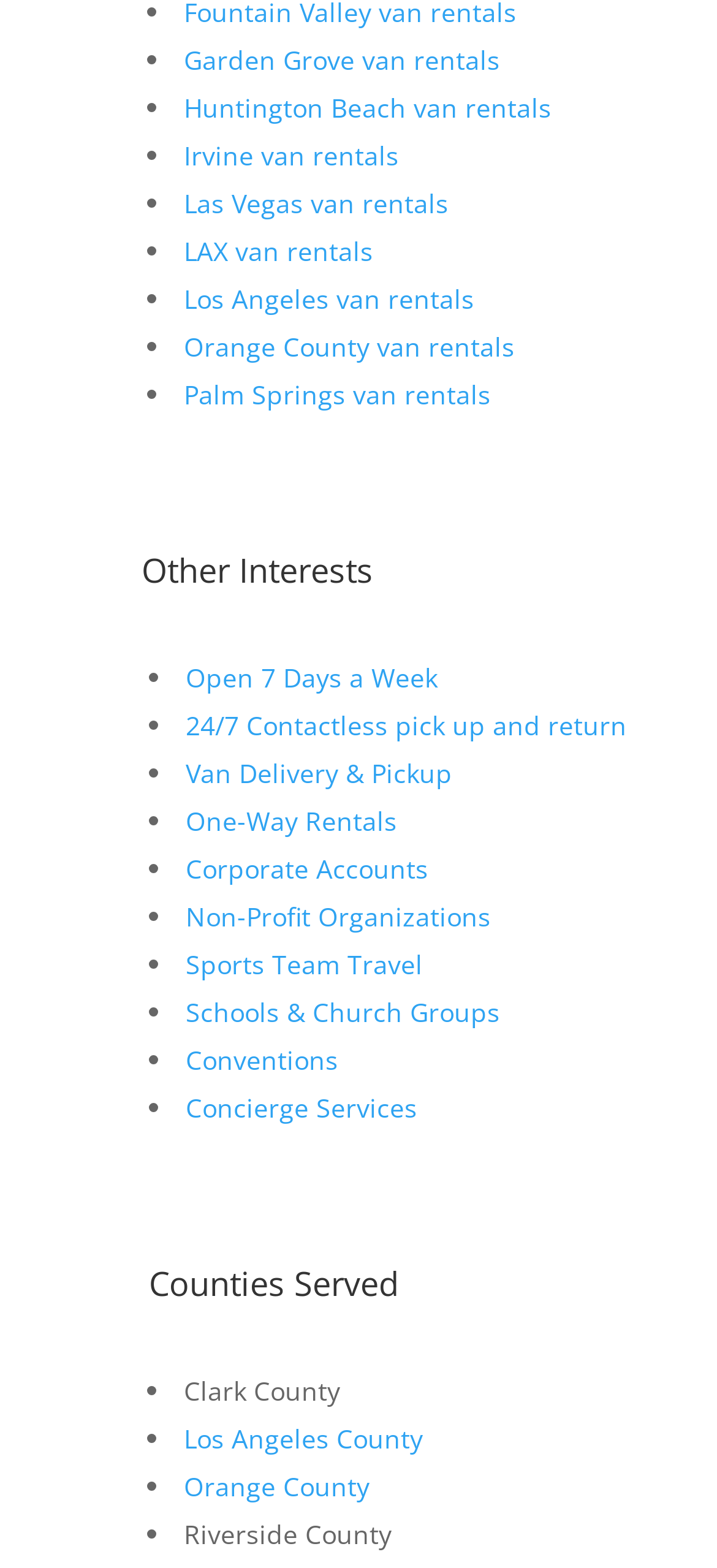What is the benefit of '24/7 Contactless pick up and return'?
Refer to the image and answer the question using a single word or phrase.

Unknown